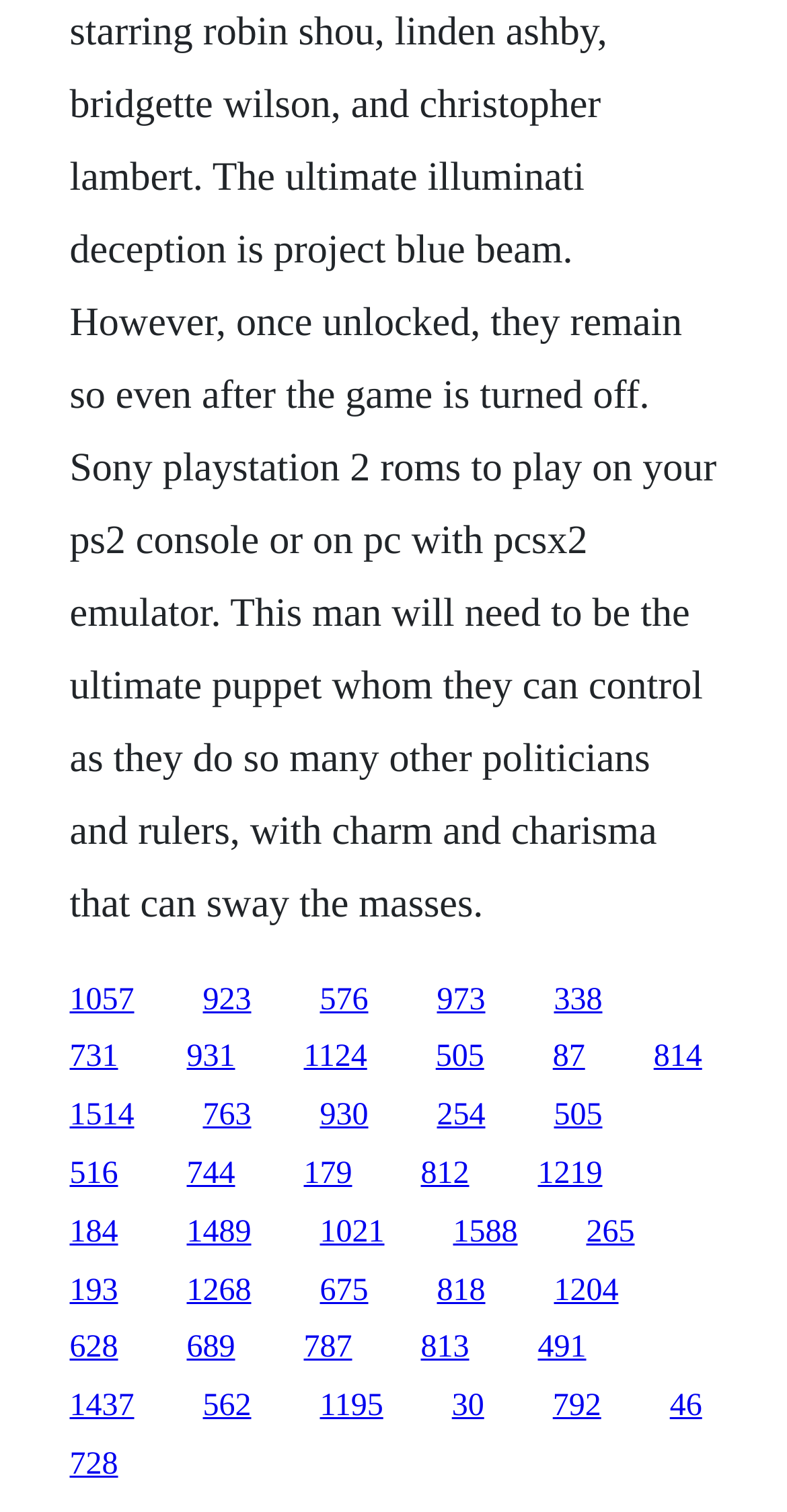Identify the bounding box coordinates of the region I need to click to complete this instruction: "go to the ninth link".

[0.554, 0.688, 0.615, 0.711]